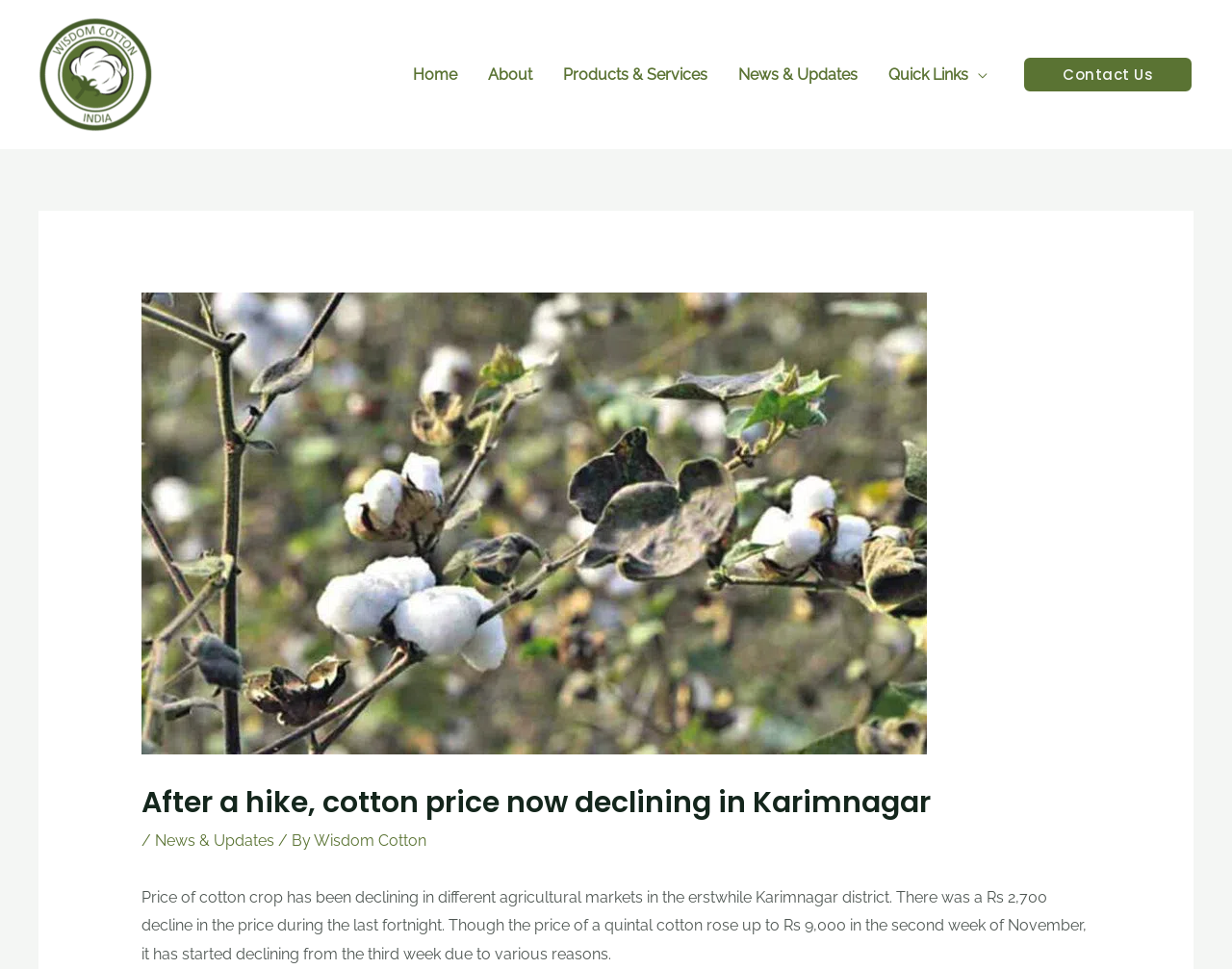Give a one-word or short phrase answer to this question: 
How much did the cotton price decline in the last fortnight?

Rs 2,700